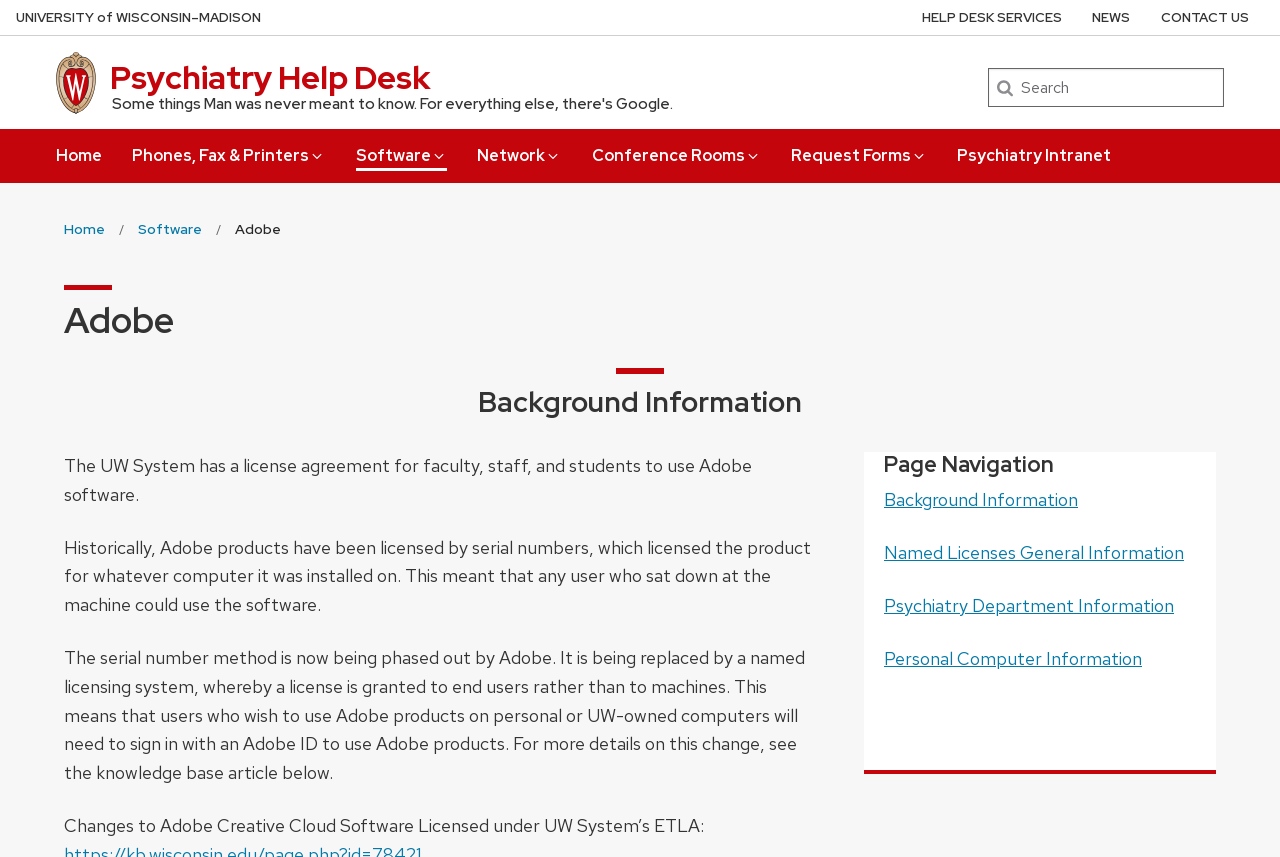Show the bounding box coordinates of the element that should be clicked to complete the task: "Search for something".

[0.772, 0.08, 0.956, 0.124]